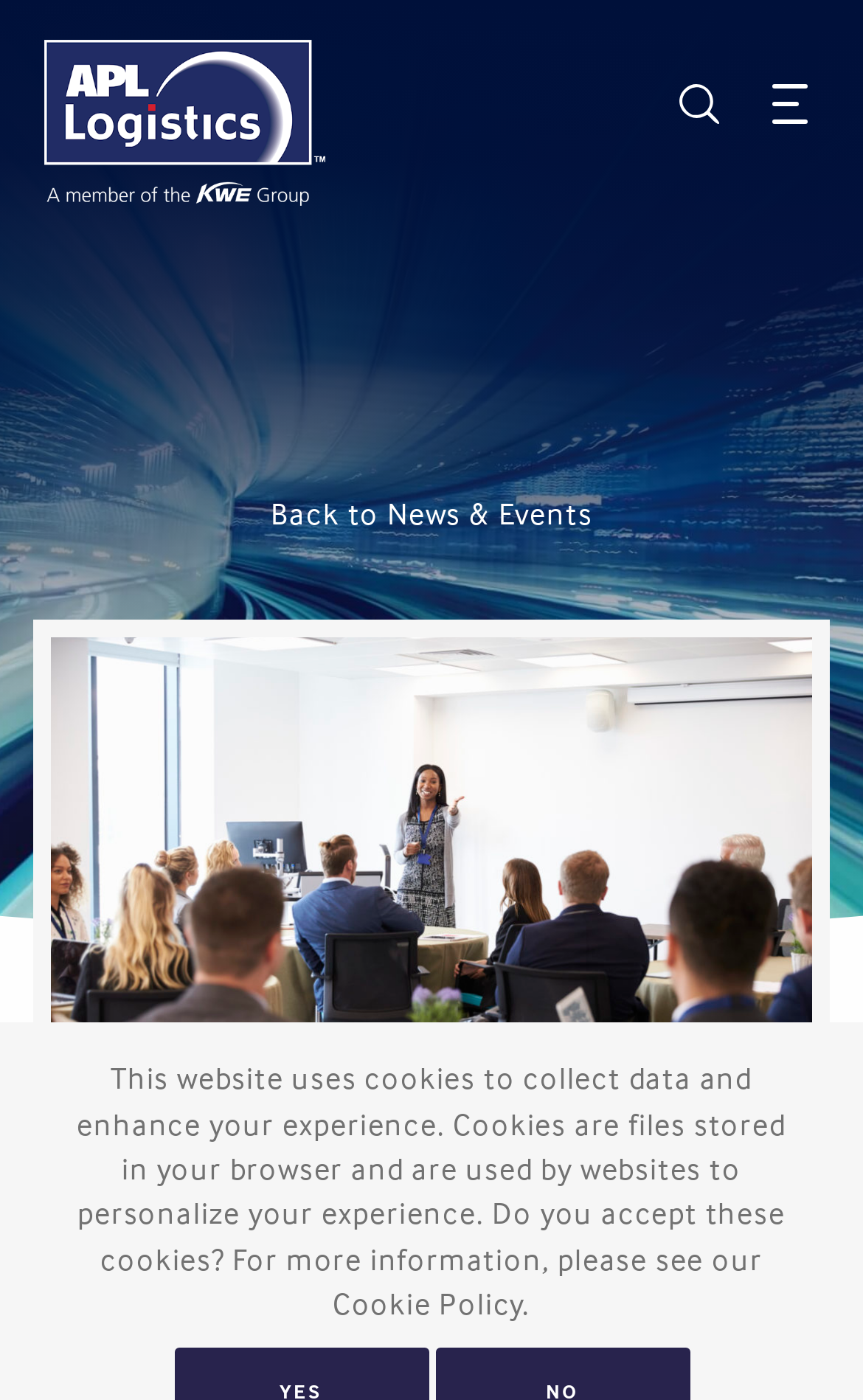What is the date of the news event?
Please provide a comprehensive answer based on the visual information in the image.

The heading element with the text 'FEBRUARY 28, 2018 IN UNCATEGORIZED' suggests that this is the date of the news event being described on the page.